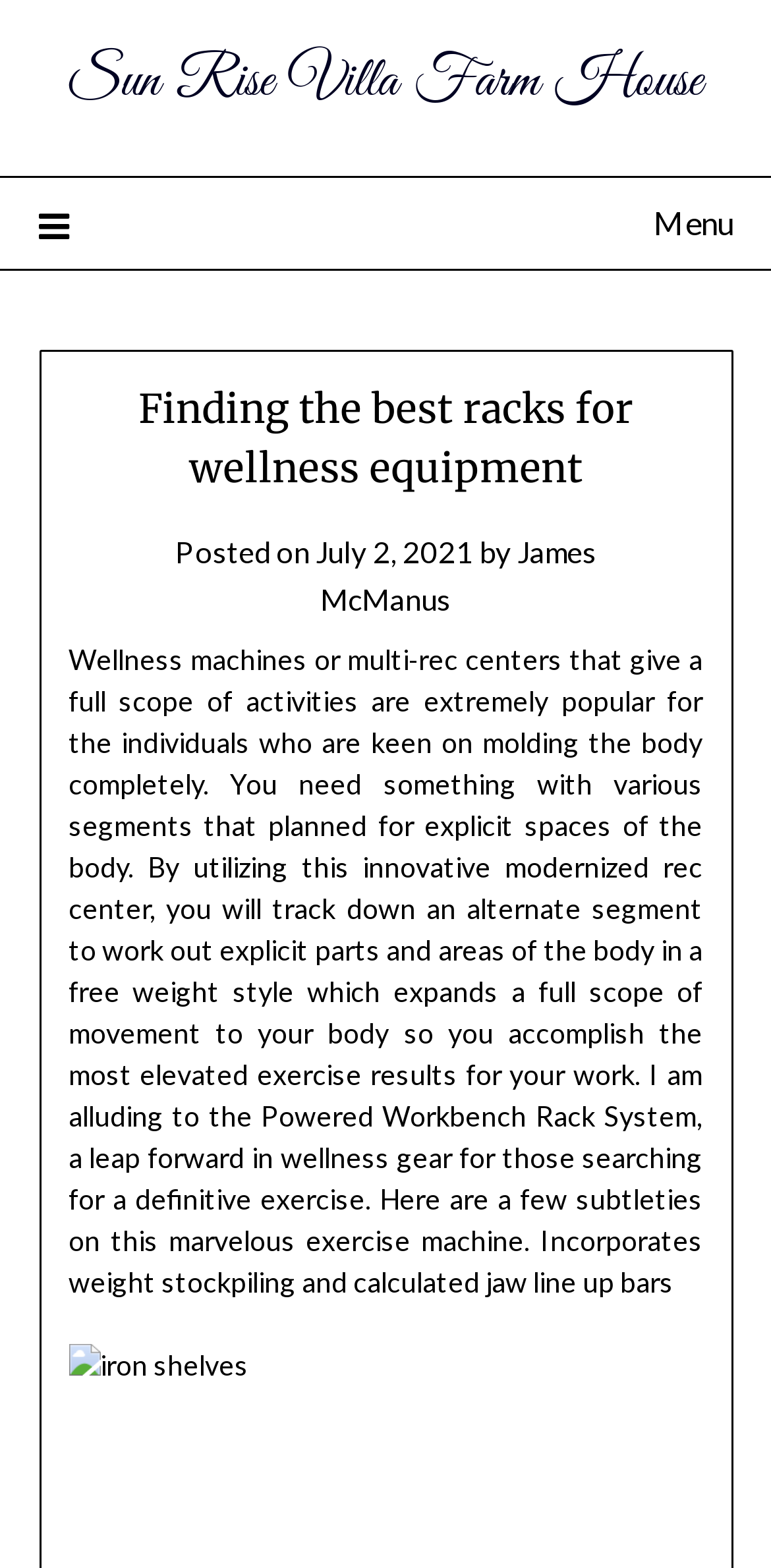What is the name of the exercise machine mentioned?
Please analyze the image and answer the question with as much detail as possible.

I found the answer by reading the text that describes a specific exercise machine, which is referred to as the 'Powered Workbench Rack System'.